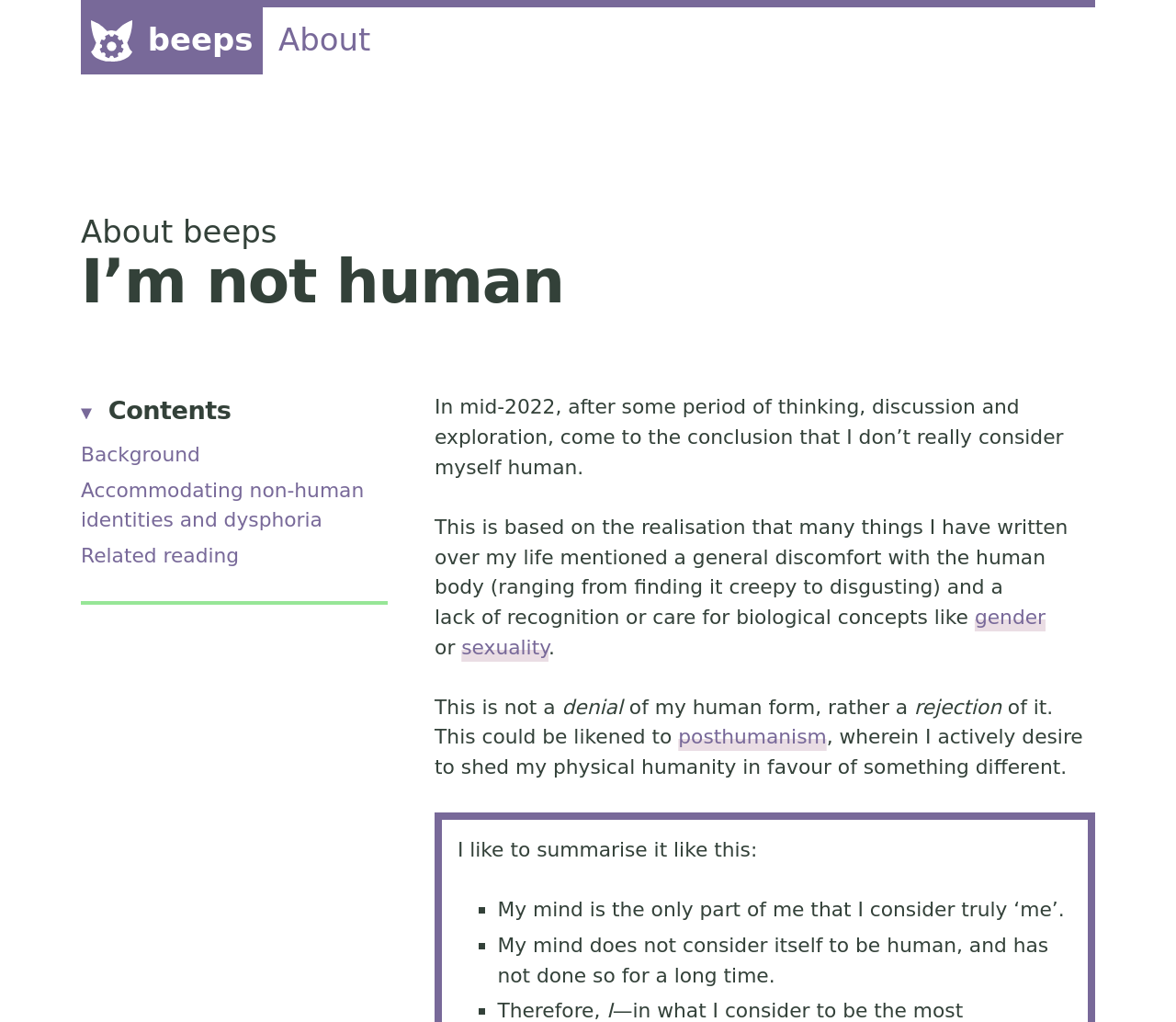Provide a thorough description of the webpage's content and layout.

The webpage is about the author's personal identity and their realization that they don't consider themselves human. At the top, there is a navigation bar with a link to "beeps" accompanied by a small image. Below this, there is a breadcrumb navigation section with a link to "About".

The main content of the page is divided into sections. The first section has a heading "I'm not human" and a subheading "About beeps". Below this, there is a navigation section labeled "Contents" with a disclosure triangle that expands to reveal links to "Background", "Accommodating non-human identities and dysphoria", and "Related reading".

The main text of the page starts with a paragraph explaining the author's realization that they don't identify as human, citing discomfort with the human body and a lack of recognition for biological concepts. The text continues with the author explaining that this is not a denial of their human form, but rather a rejection of it, likening it to posthumanism.

The text is interspersed with links to related concepts, such as "gender", "sexuality", and "posthumanism". The author summarizes their thoughts in a series of bullet points, stating that their mind is the only part of them that they consider truly themselves, and that their mind does not consider itself human. The final sentence of the text is incomplete, ending with the word "I".